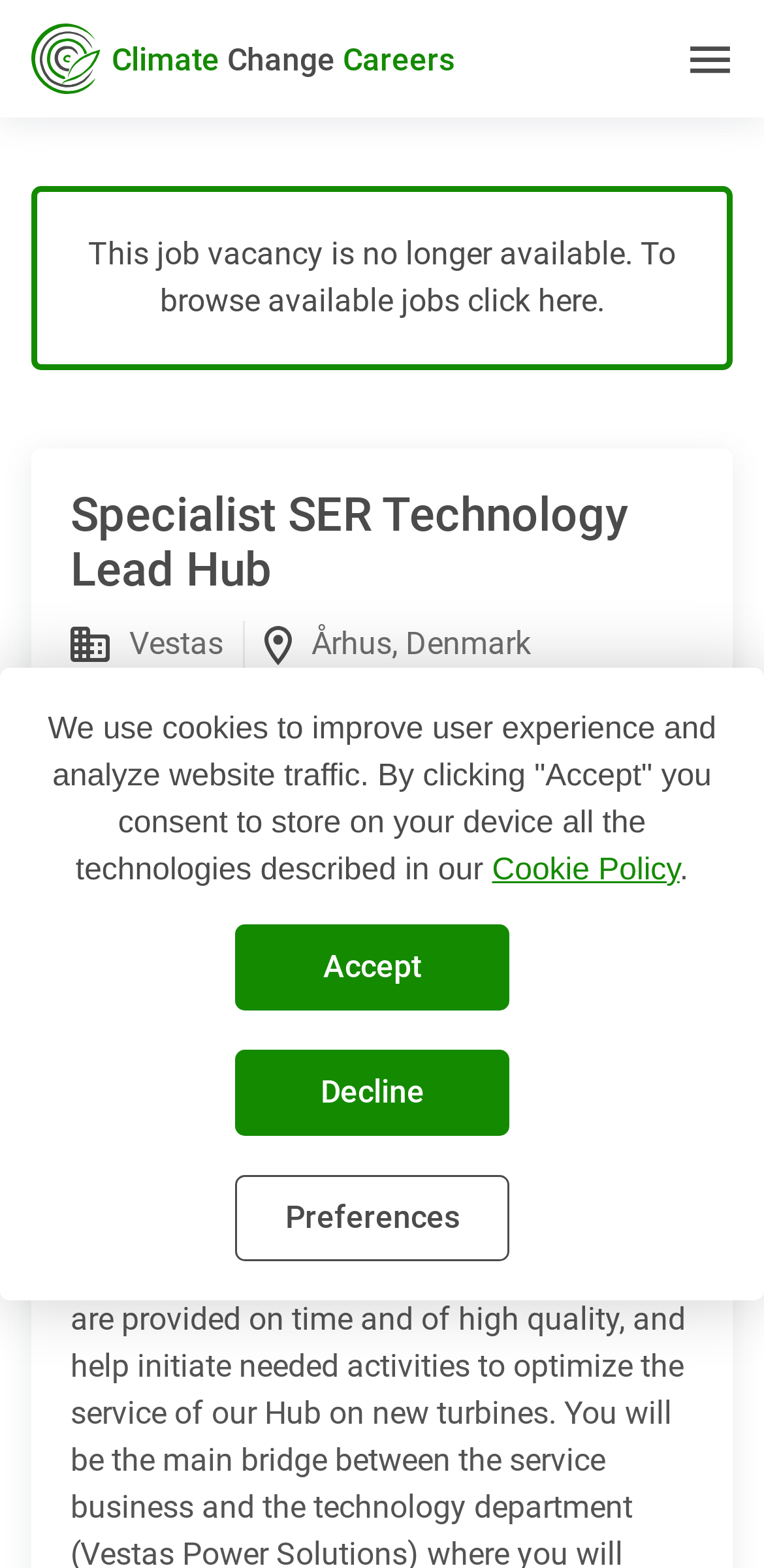What is the job title?
Answer the question based on the image using a single word or a brief phrase.

Specialist SER Technology Lead Hub